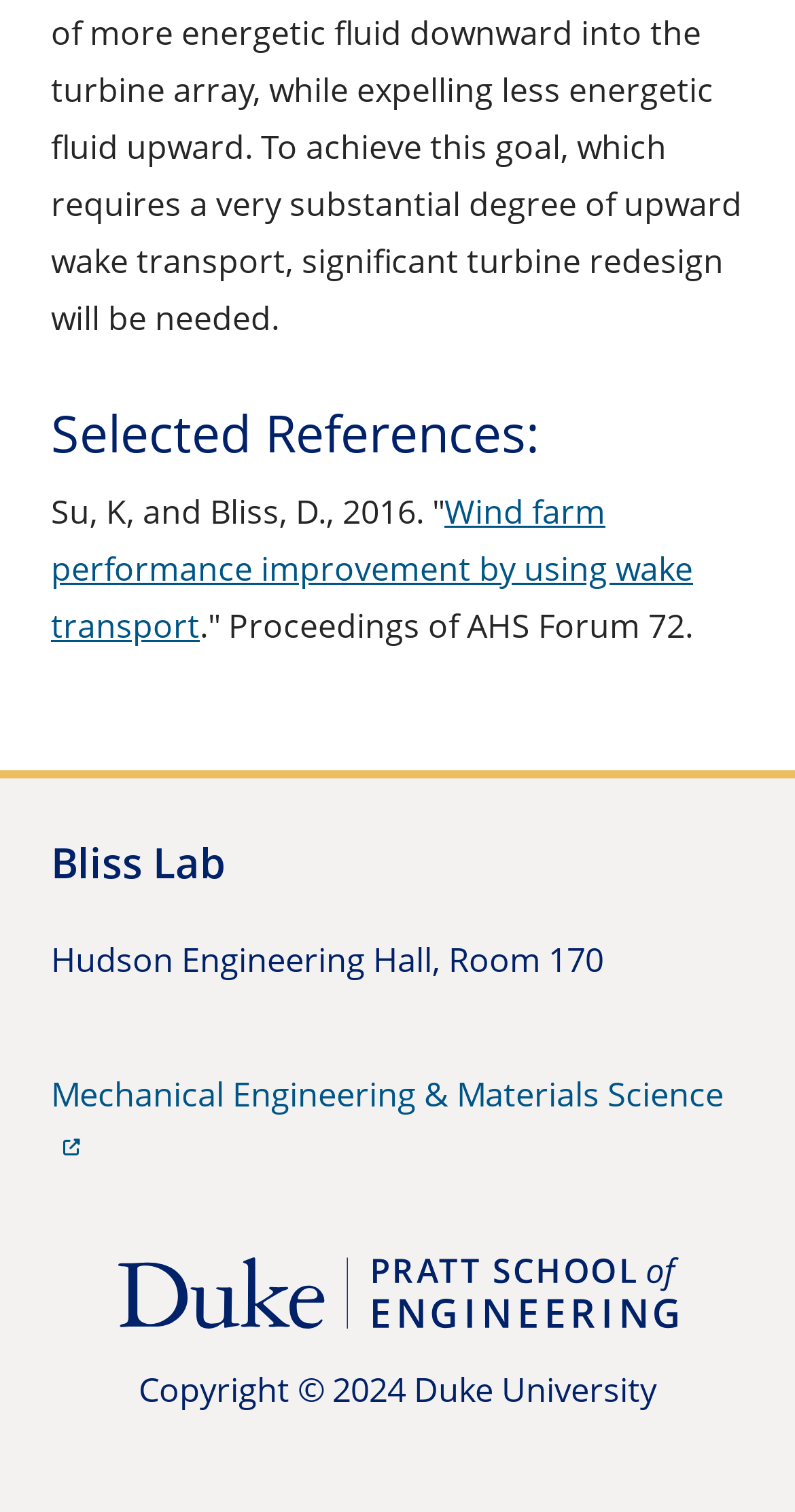Find the bounding box coordinates for the HTML element described in this sentence: "Mechanical Engineering & Materials Science". Provide the coordinates as four float numbers between 0 and 1, in the format [left, top, right, bottom].

[0.064, 0.709, 0.91, 0.771]